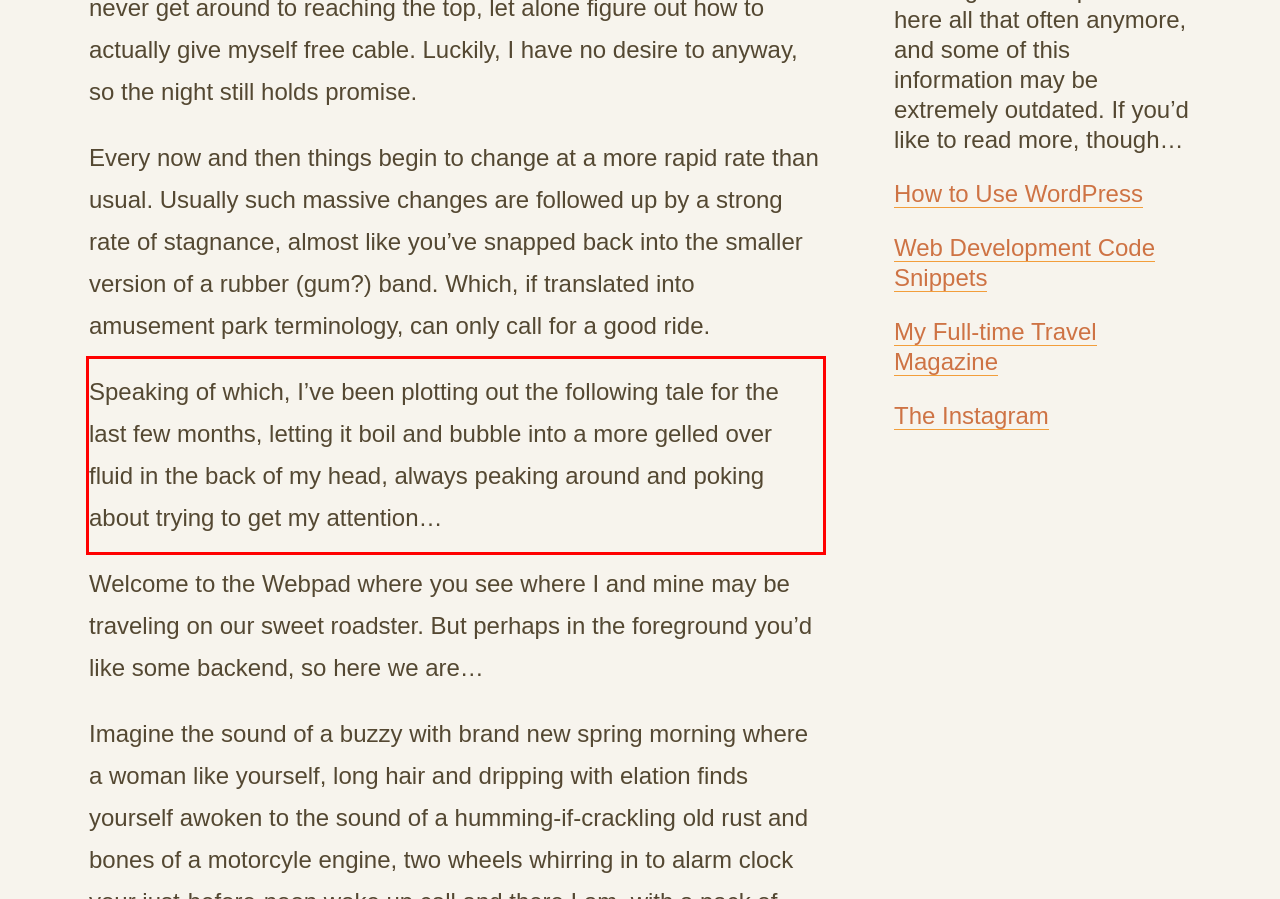You are presented with a webpage screenshot featuring a red bounding box. Perform OCR on the text inside the red bounding box and extract the content.

Speaking of which, I’ve been plotting out the following tale for the last few months, letting it boil and bubble into a more gelled over fluid in the back of my head, always peaking around and poking about trying to get my attention…